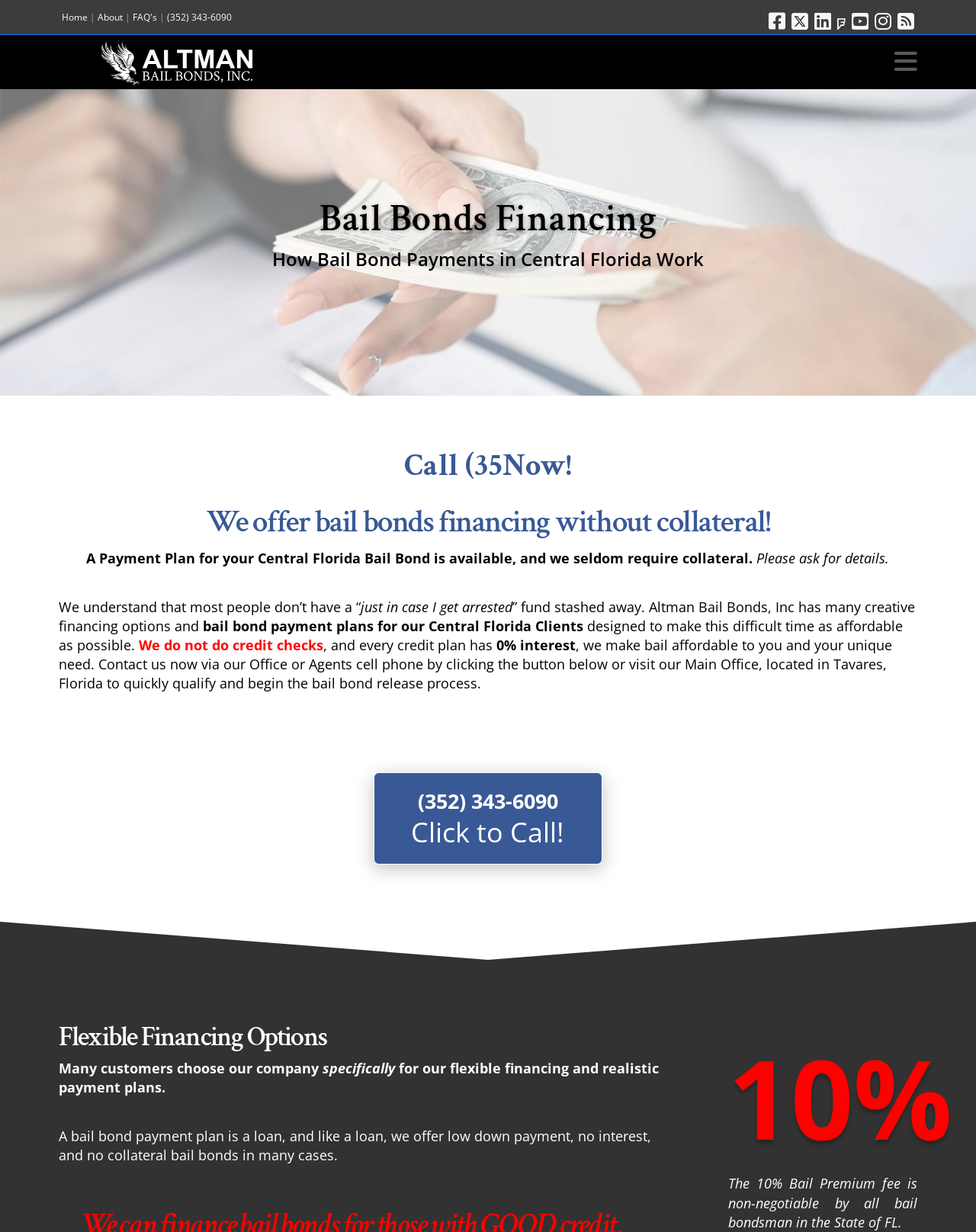Pinpoint the bounding box coordinates of the clickable area needed to execute the instruction: "Click the 'Back to Top' link". The coordinates should be specified as four float numbers between 0 and 1, i.e., [left, top, right, bottom].

[0.965, 0.811, 0.992, 0.832]